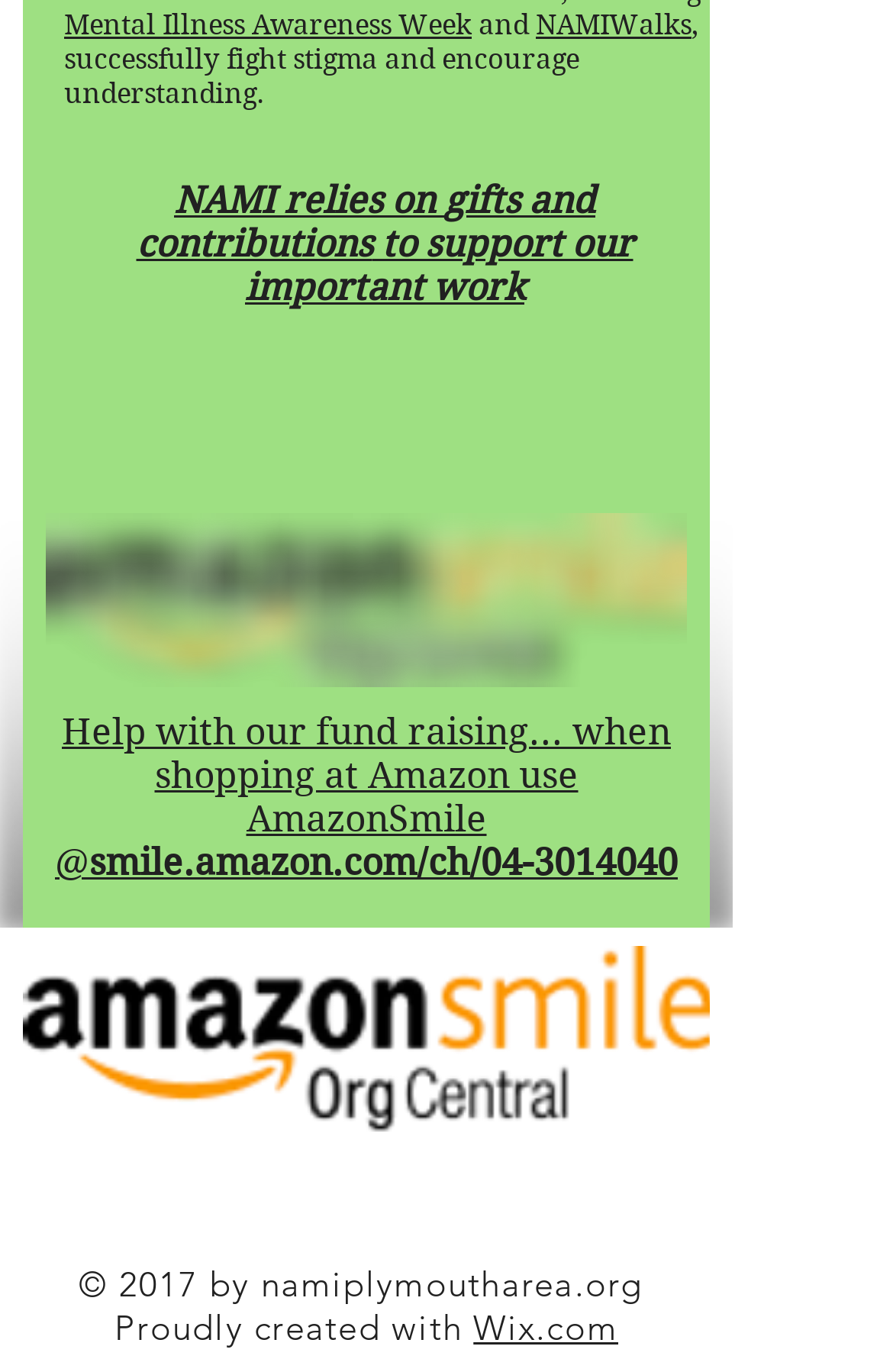Please identify the bounding box coordinates of the element that needs to be clicked to execute the following command: "Visit NAMIWalks". Provide the bounding box using four float numbers between 0 and 1, formatted as [left, top, right, bottom].

[0.6, 0.005, 0.774, 0.03]